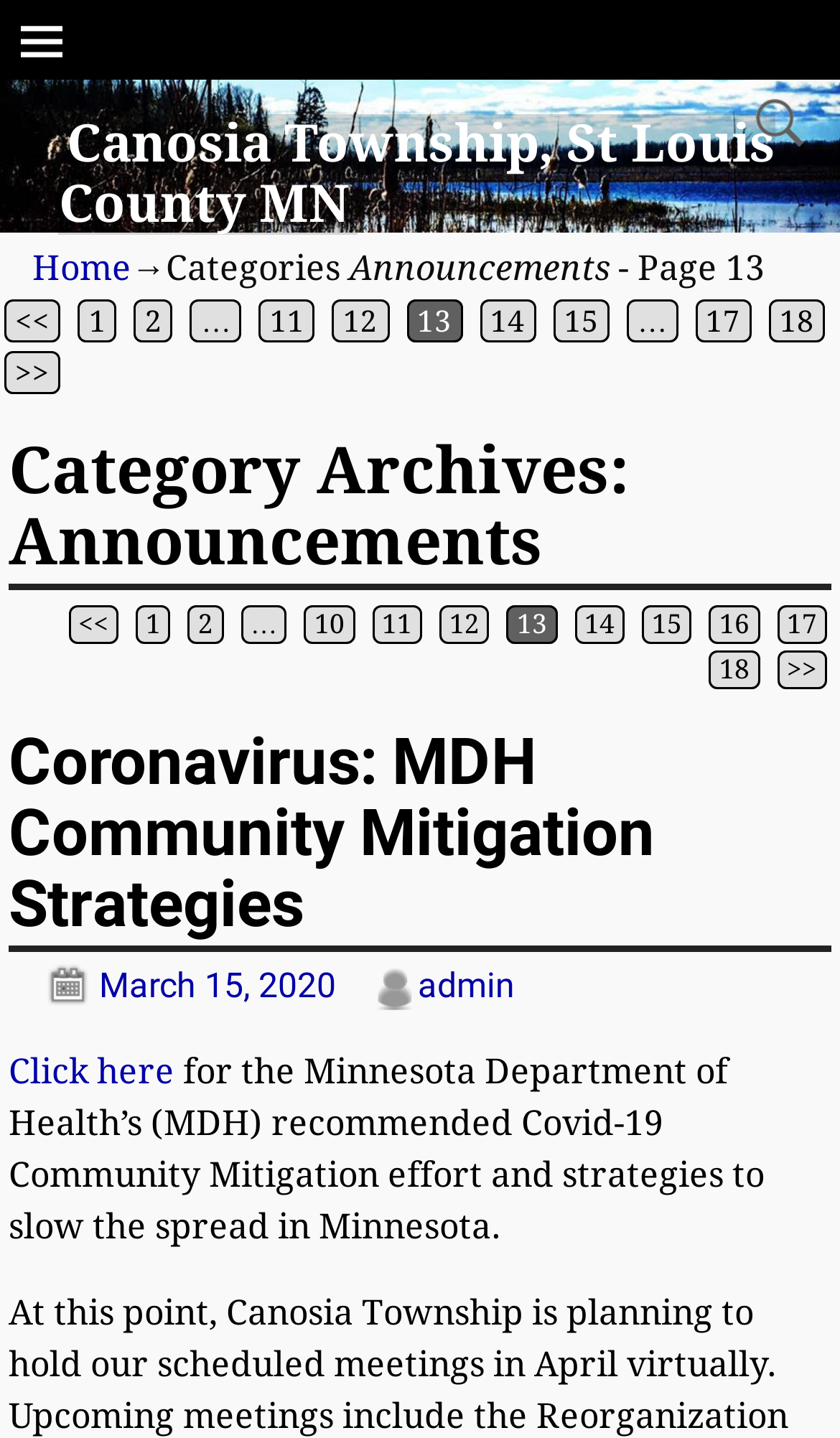Based on the image, provide a detailed and complete answer to the question: 
Is there a search function on the page?

I looked for a search box or a search link on the page, and I found a search box in the top right corner of the page, which indicates that there is a search function available.